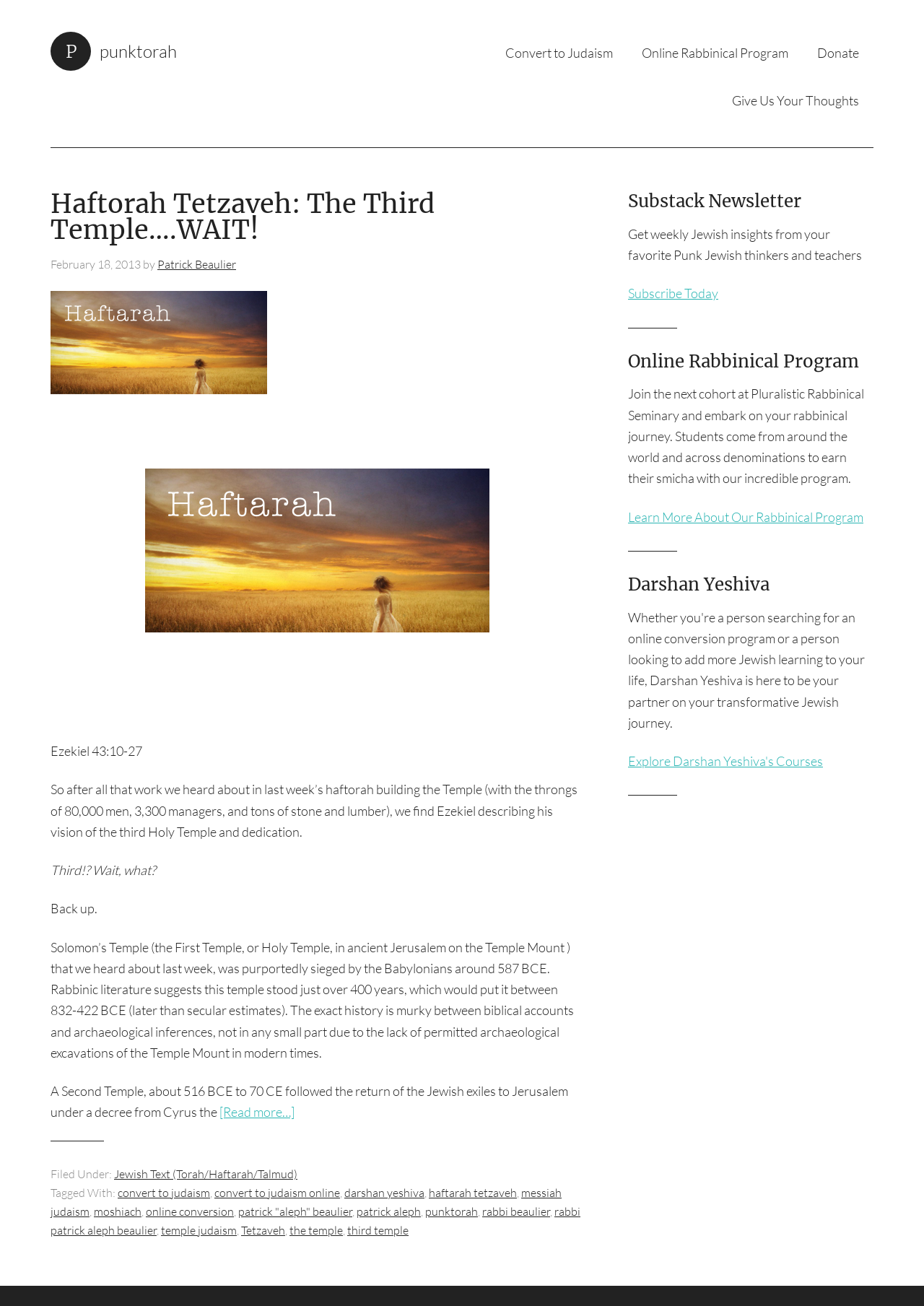Given the description Tetzaveh, predict the bounding box coordinates of the UI element. Ensure the coordinates are in the format (top-left x, top-left y, bottom-right x, bottom-right y) and all values are between 0 and 1.

[0.261, 0.936, 0.309, 0.947]